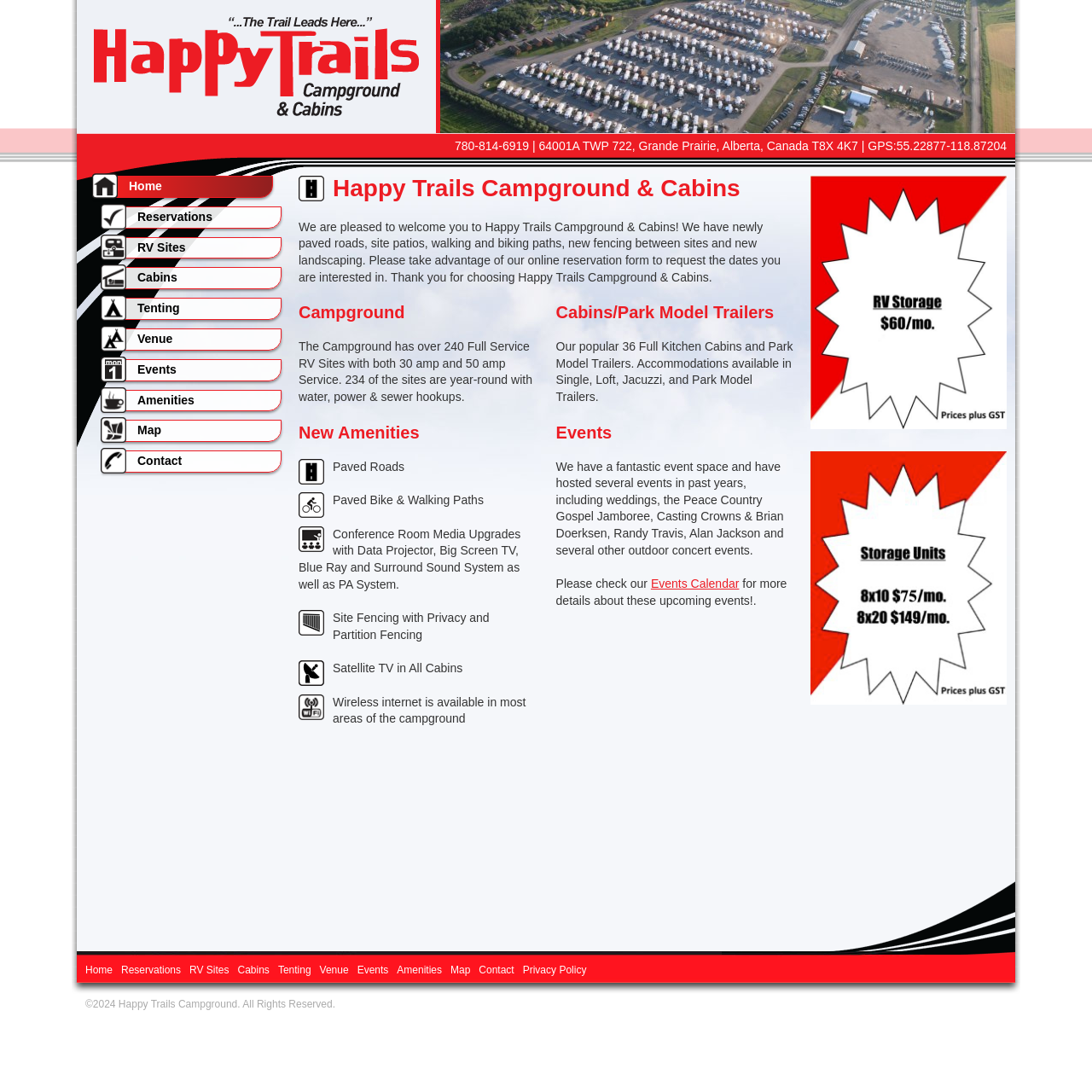Extract the main headline from the webpage and generate its text.

Happy Trails Campground